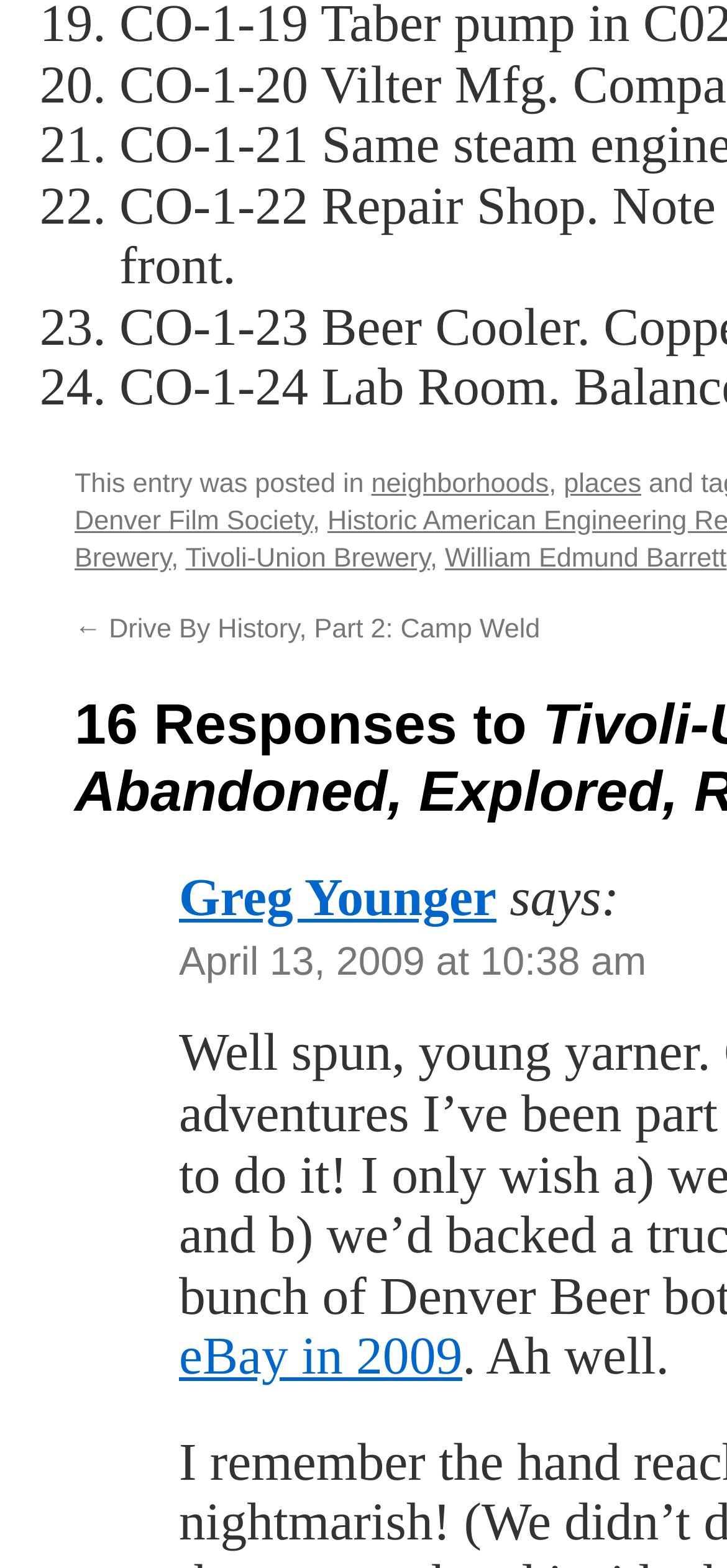Locate the bounding box coordinates of the clickable part needed for the task: "Check the link to eBay in 2009".

[0.246, 0.848, 0.636, 0.884]